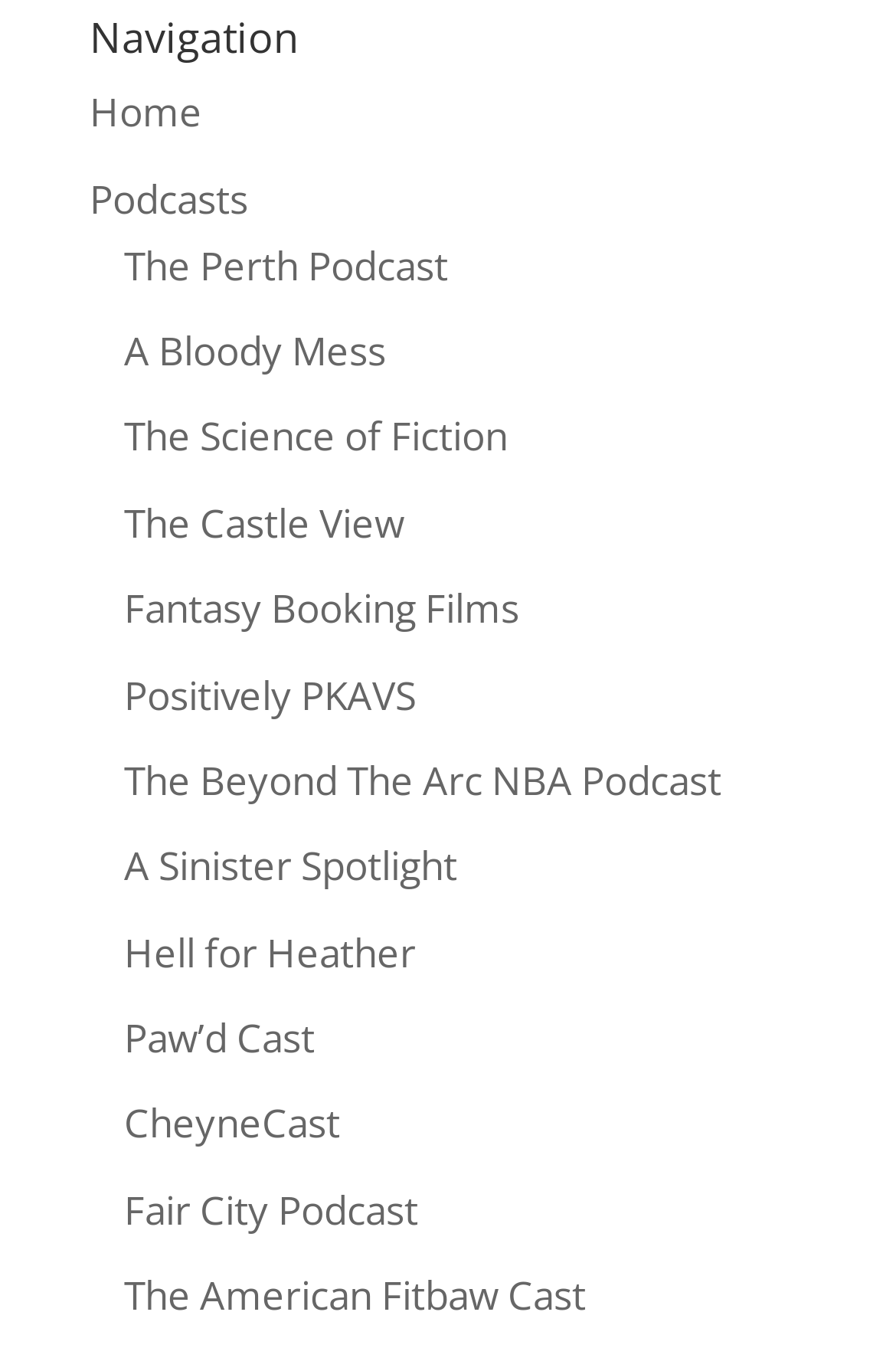Identify the bounding box coordinates of the element that should be clicked to fulfill this task: "listen to The Perth Podcast". The coordinates should be provided as four float numbers between 0 and 1, i.e., [left, top, right, bottom].

[0.138, 0.177, 0.5, 0.216]